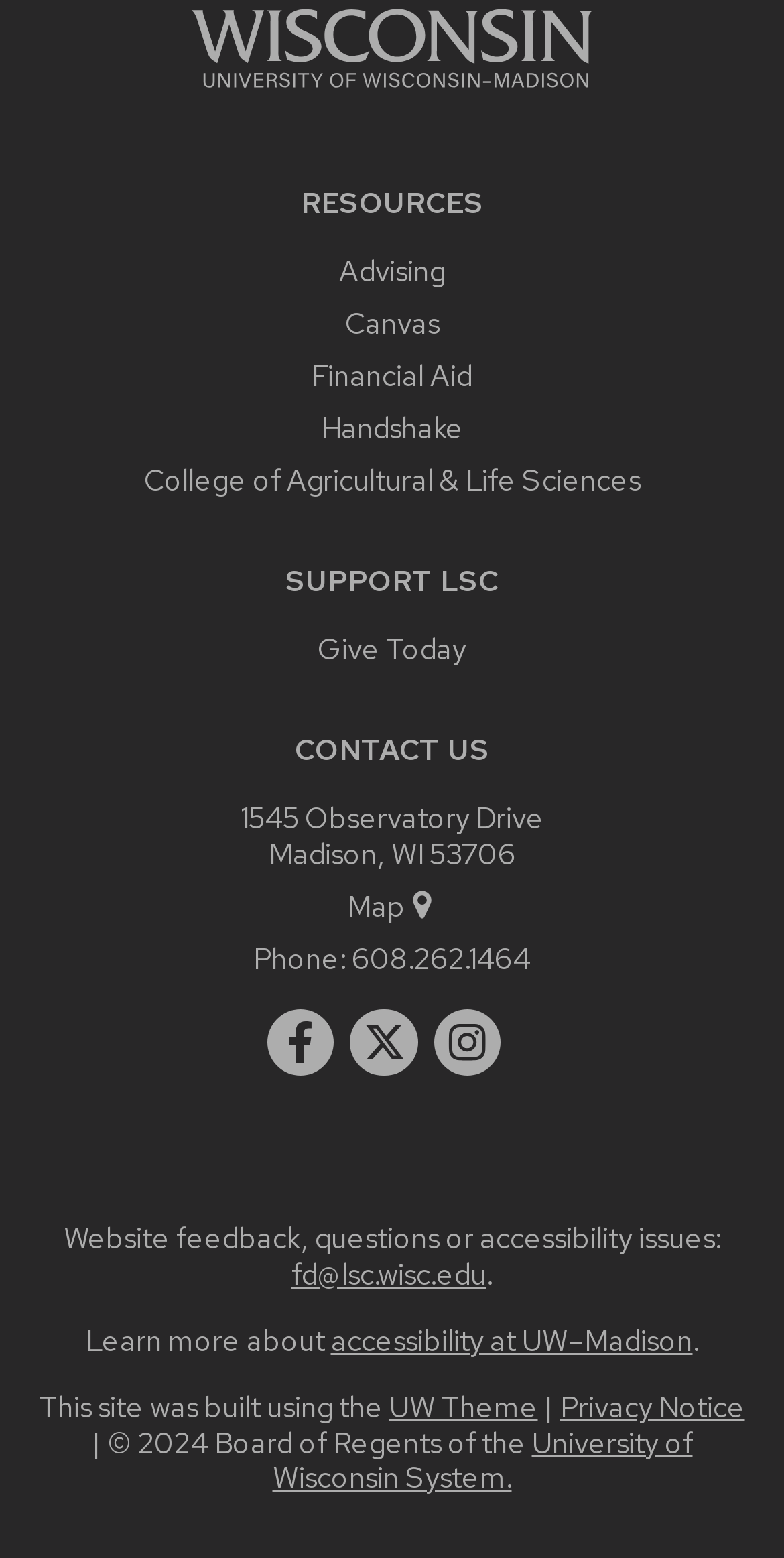Identify the bounding box coordinates of the clickable region necessary to fulfill the following instruction: "Visit the main university website". The bounding box coordinates should be four float numbers between 0 and 1, i.e., [left, top, right, bottom].

[0.244, 0.048, 0.756, 0.075]